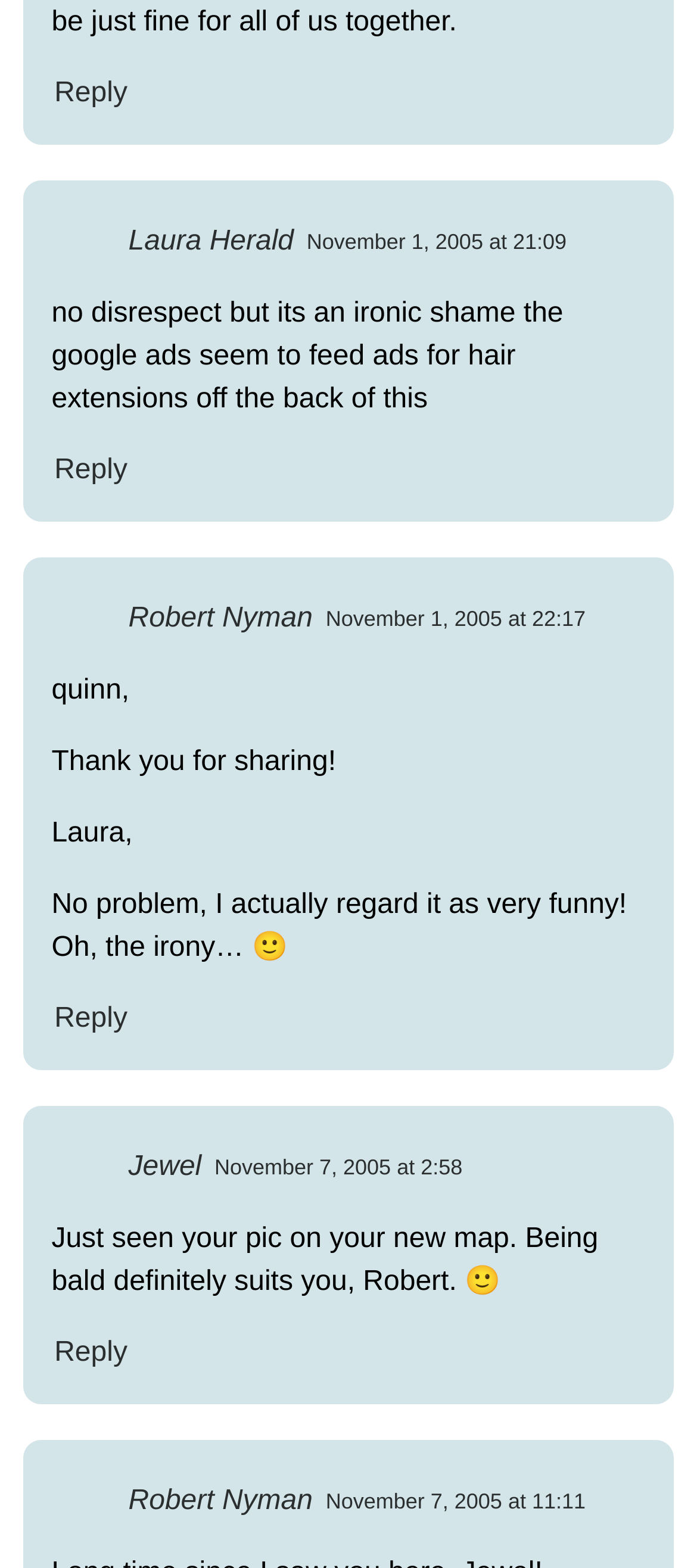Please specify the bounding box coordinates of the clickable region necessary for completing the following instruction: "View Laura Herald's profile". The coordinates must consist of four float numbers between 0 and 1, i.e., [left, top, right, bottom].

[0.18, 0.142, 0.425, 0.165]